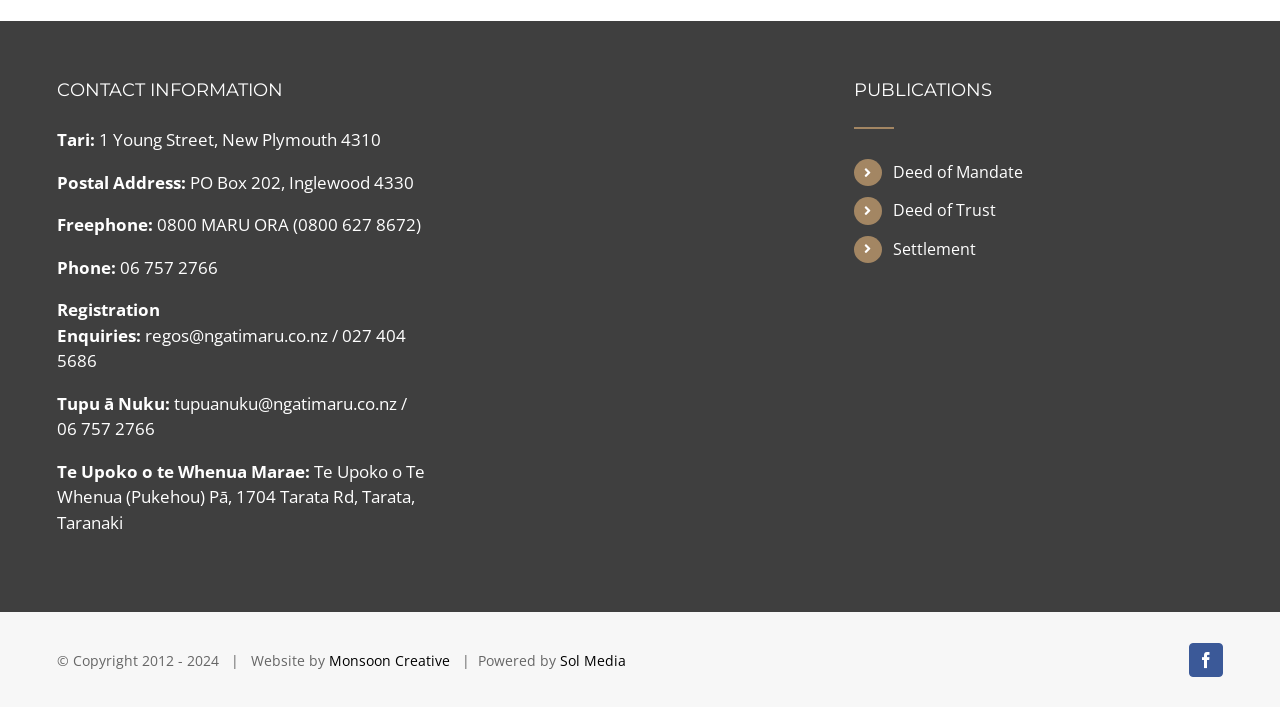What is the phone number for registration enquiries?
Look at the image and respond with a one-word or short-phrase answer.

027 404 5686